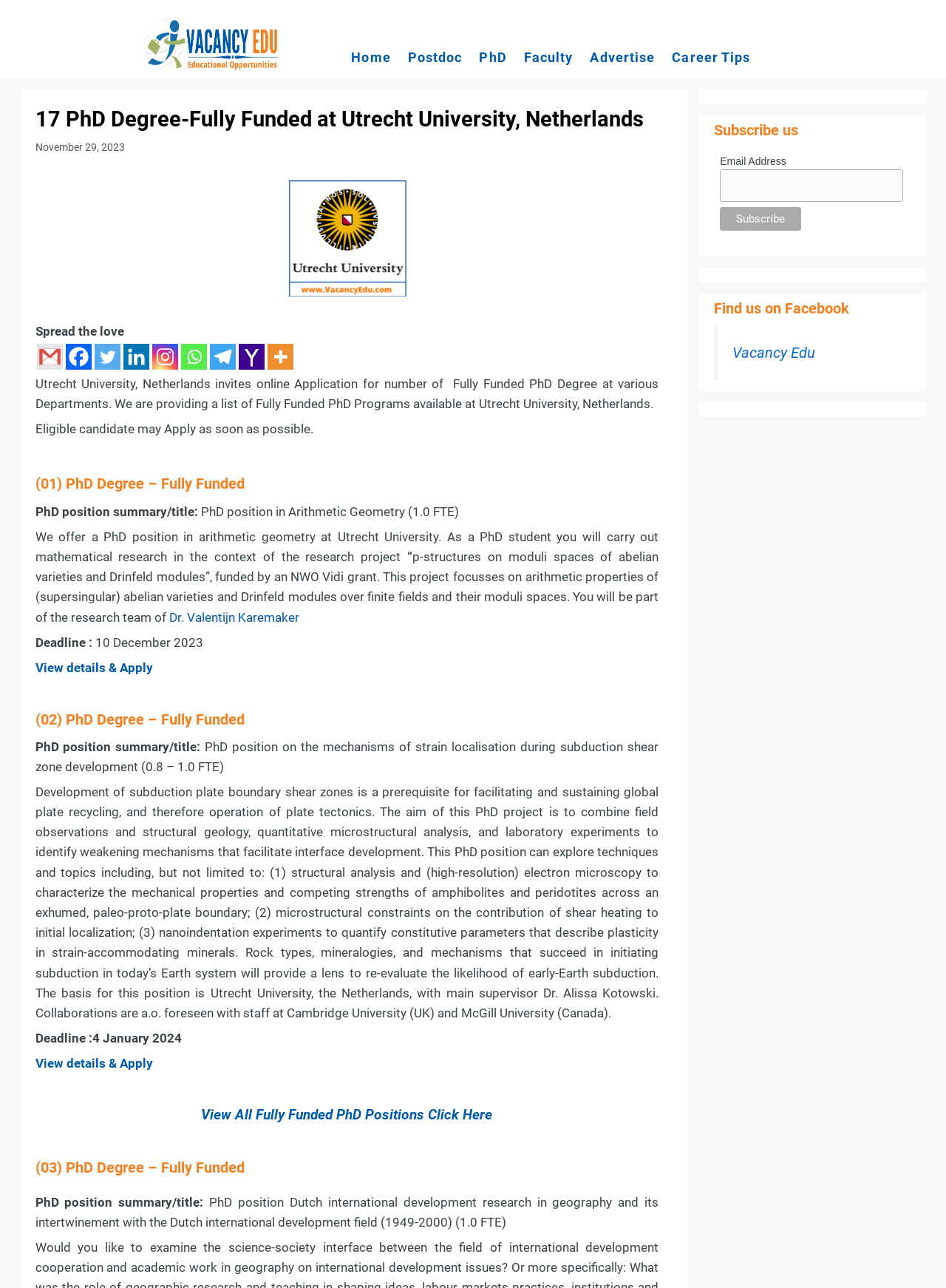Specify the bounding box coordinates of the area that needs to be clicked to achieve the following instruction: "Find us on Facebook".

[0.774, 0.267, 0.862, 0.281]